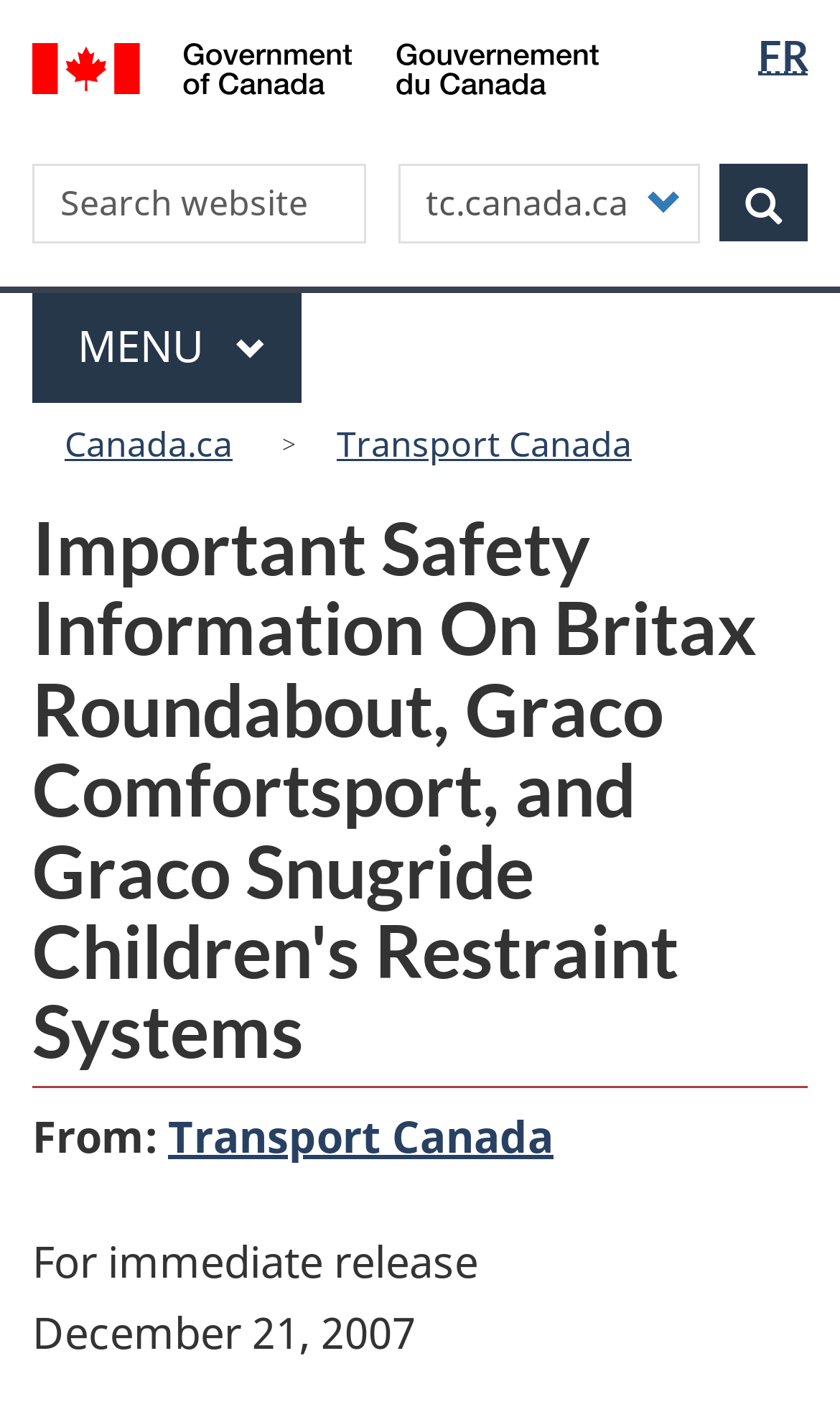Please determine the bounding box coordinates for the UI element described as: "Main Menu".

[0.038, 0.208, 0.359, 0.285]